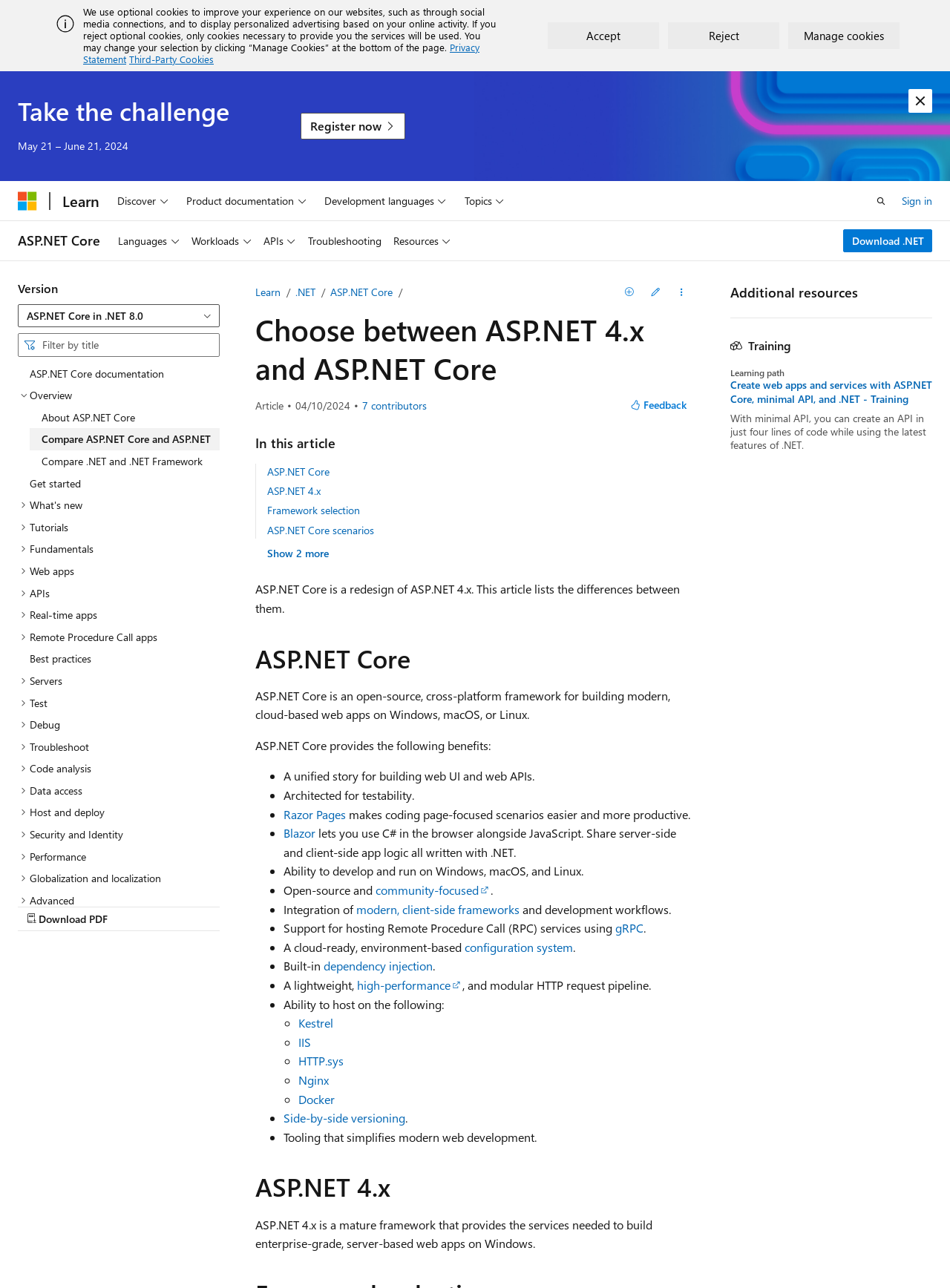What is the review date of the article?
Based on the image, answer the question with a single word or brief phrase.

04/10/2024